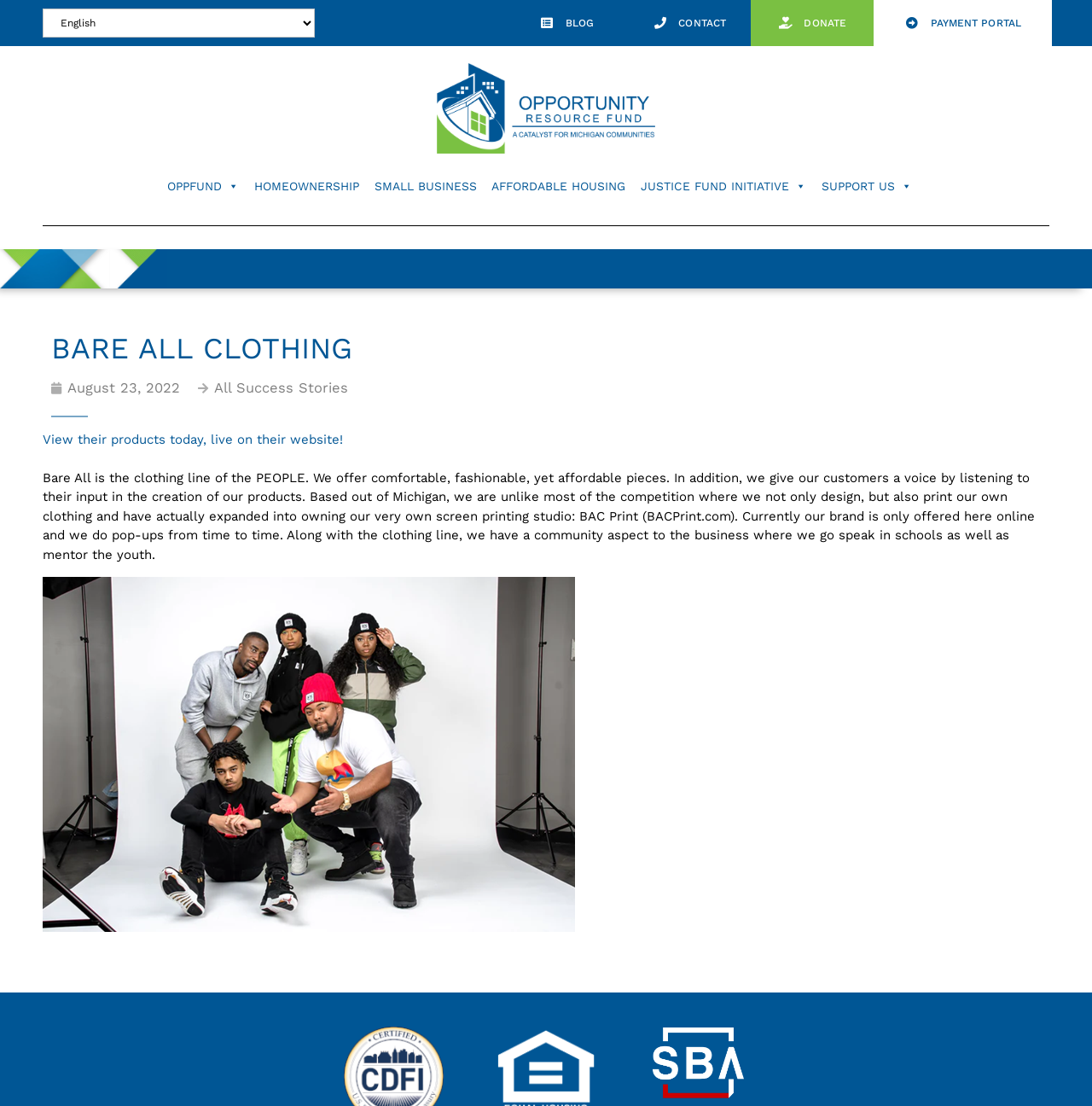Determine the coordinates of the bounding box for the clickable area needed to execute this instruction: "Learn about Opportunity Resource Fund".

[0.4, 0.057, 0.6, 0.139]